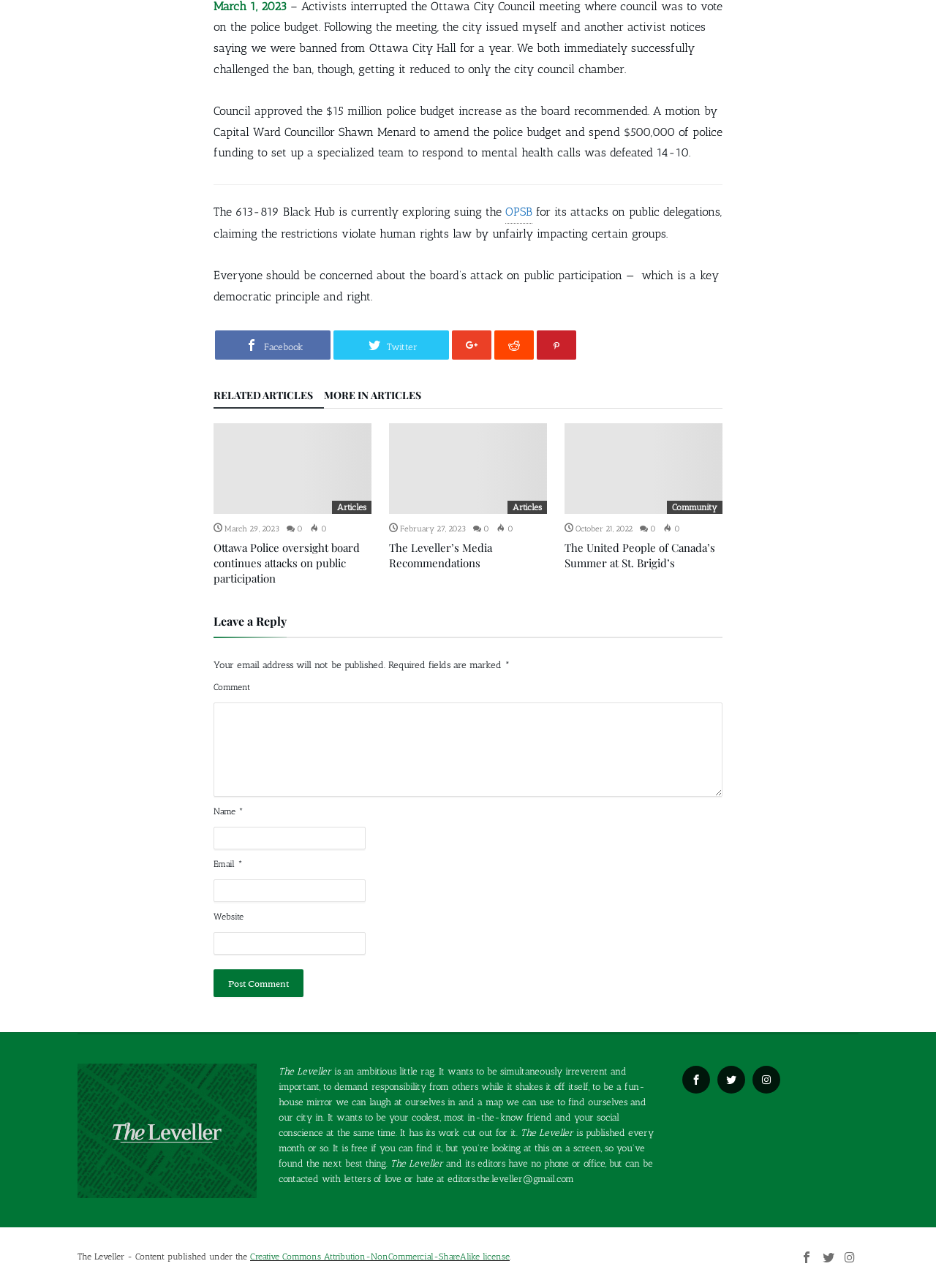Could you highlight the region that needs to be clicked to execute the instruction: "Click on the Facebook link"?

[0.23, 0.257, 0.353, 0.279]